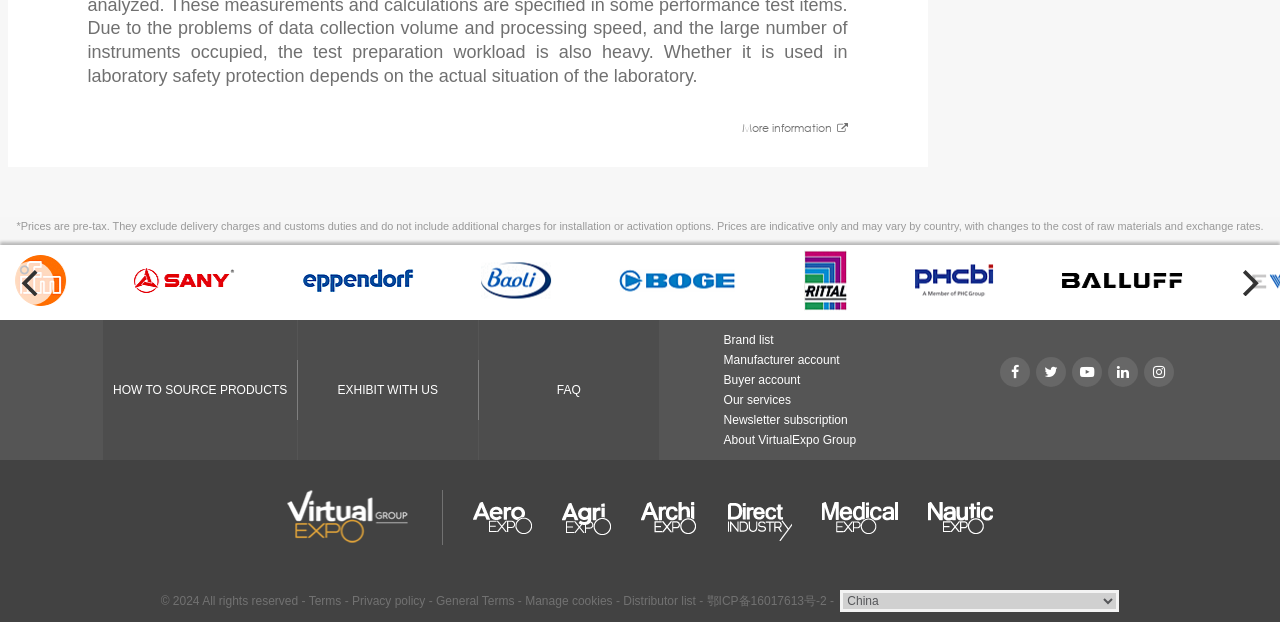Kindly determine the bounding box coordinates for the clickable area to achieve the given instruction: "Click on the 'next' button".

[0.958, 0.419, 0.992, 0.49]